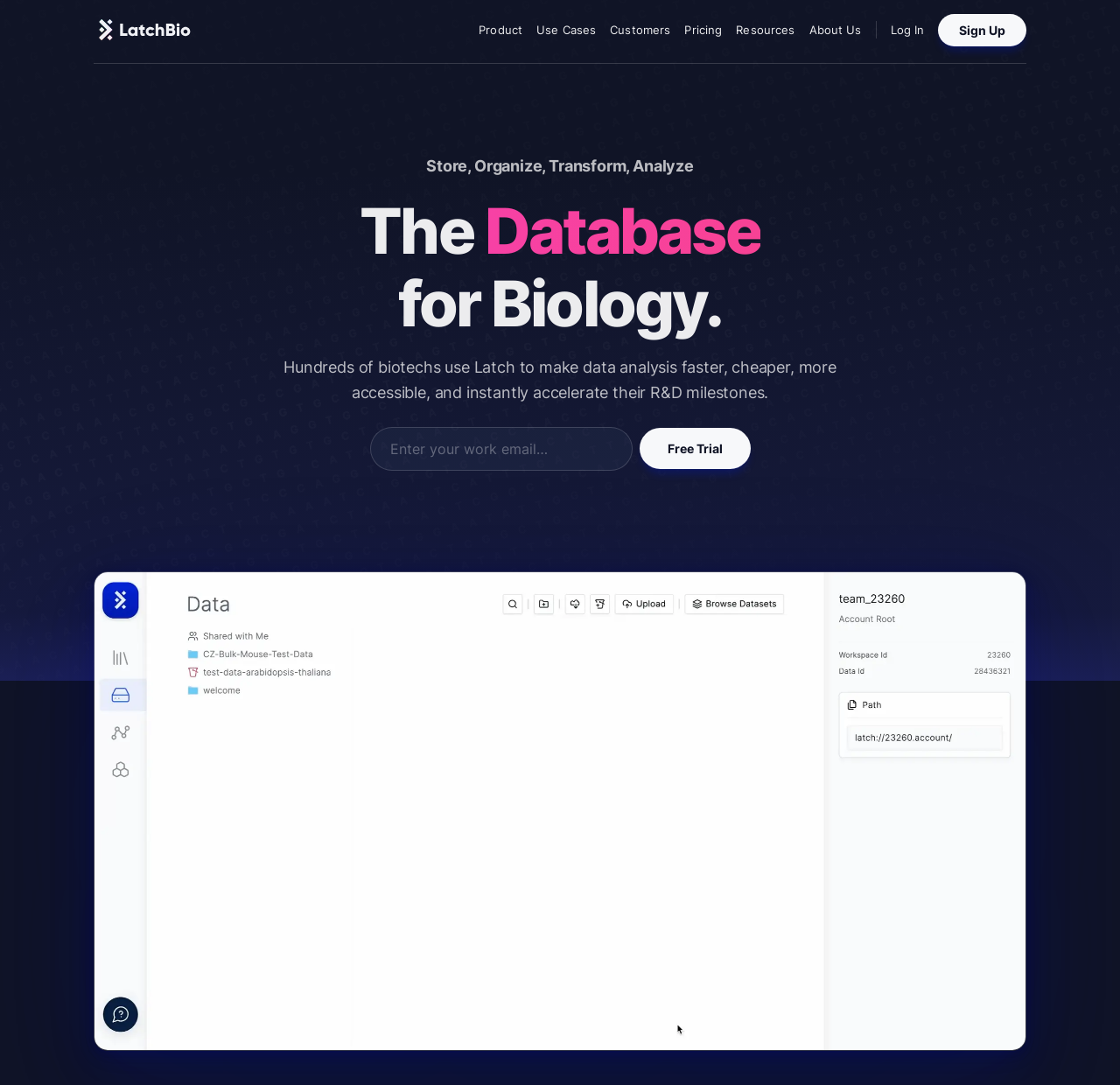Please pinpoint the bounding box coordinates for the region I should click to adhere to this instruction: "Click on the 'Latch Data' link".

[0.083, 0.129, 0.148, 0.15]